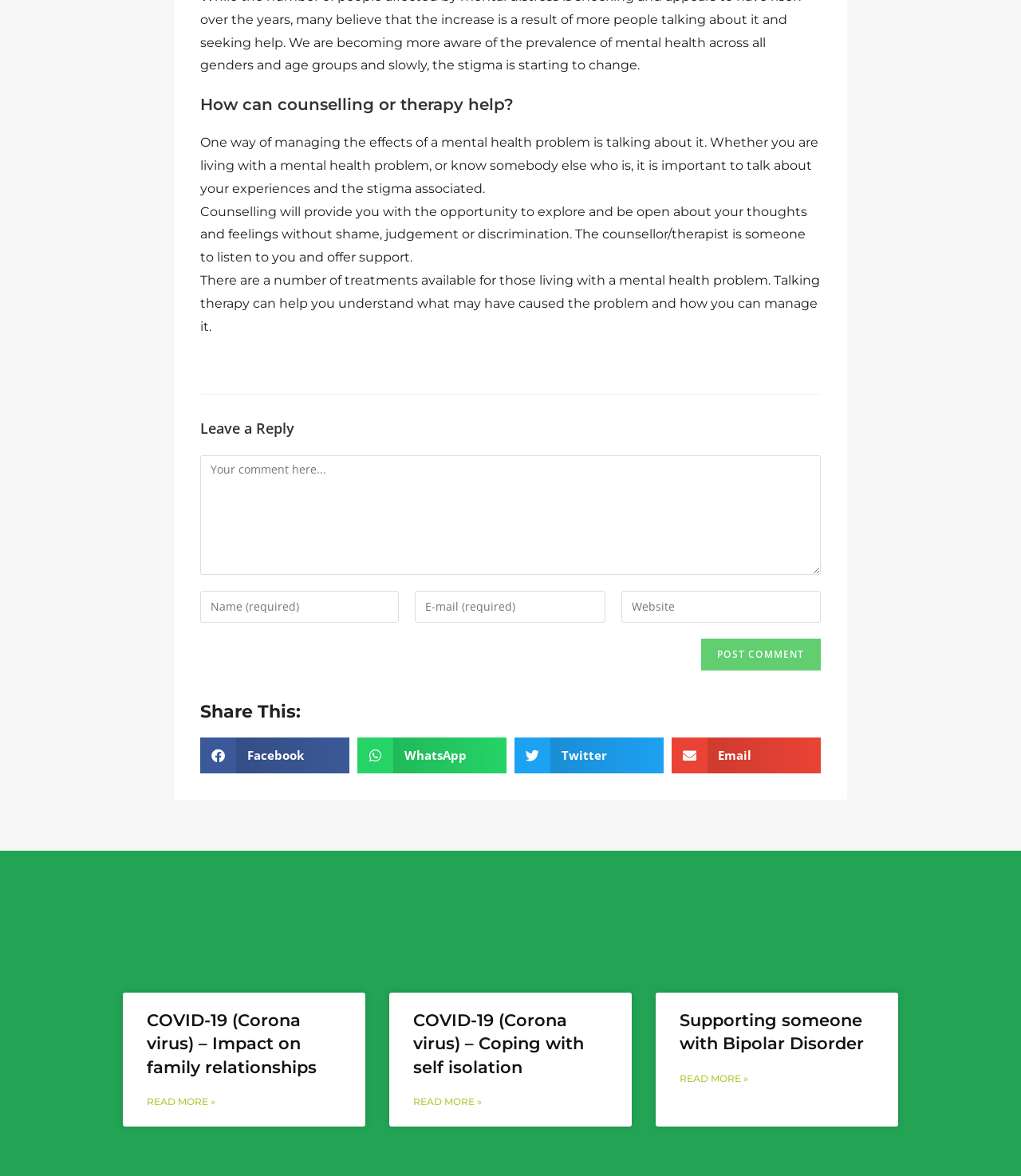Indicate the bounding box coordinates of the element that must be clicked to execute the instruction: "Read more about COVID-19 and family relationships". The coordinates should be given as four float numbers between 0 and 1, i.e., [left, top, right, bottom].

[0.144, 0.859, 0.31, 0.916]